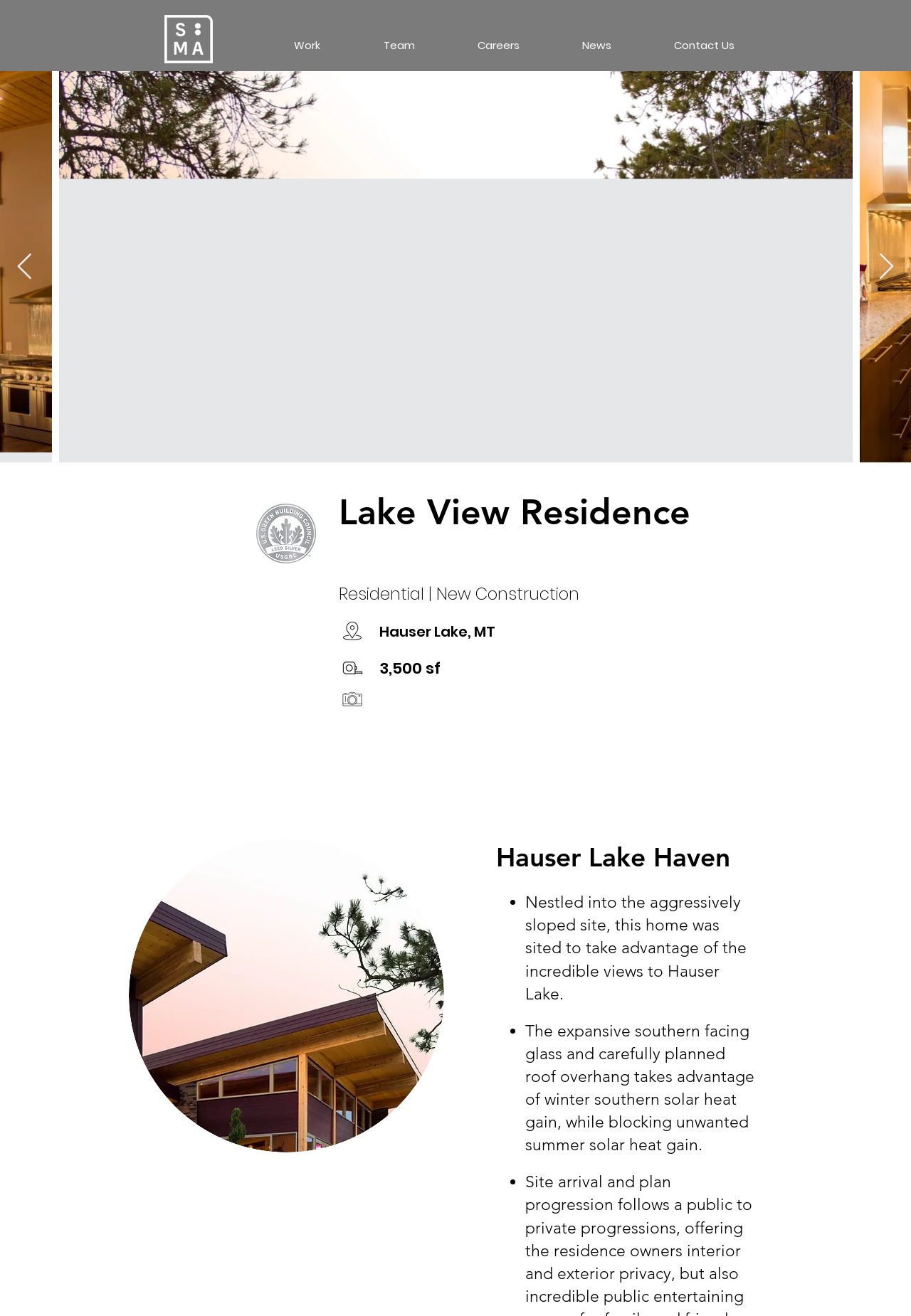What is the location of the Lake View Residence?
Using the screenshot, give a one-word or short phrase answer.

Hauser Lake, MT